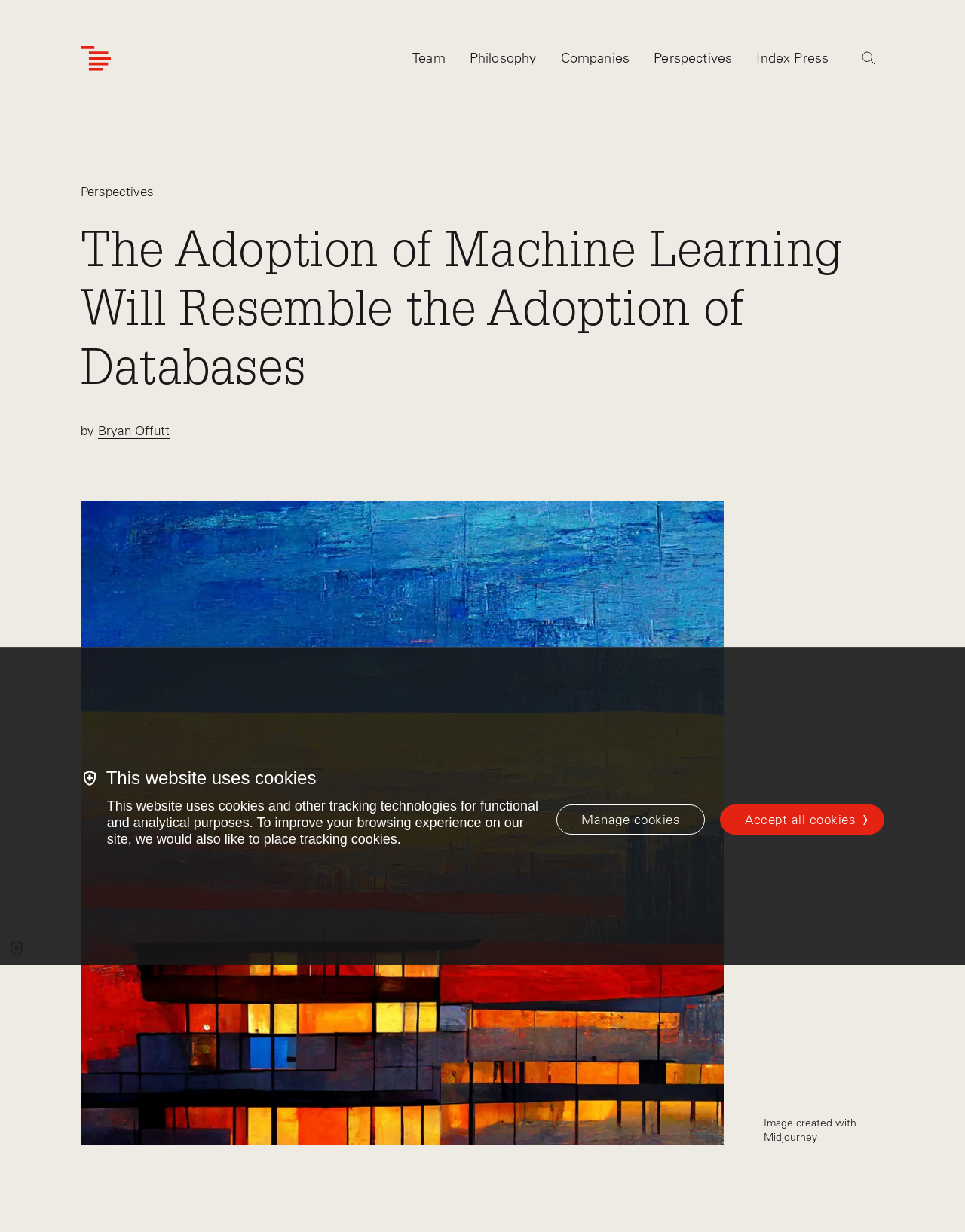Please identify the bounding box coordinates of the element that needs to be clicked to perform the following instruction: "Search".

[0.884, 0.042, 0.917, 0.053]